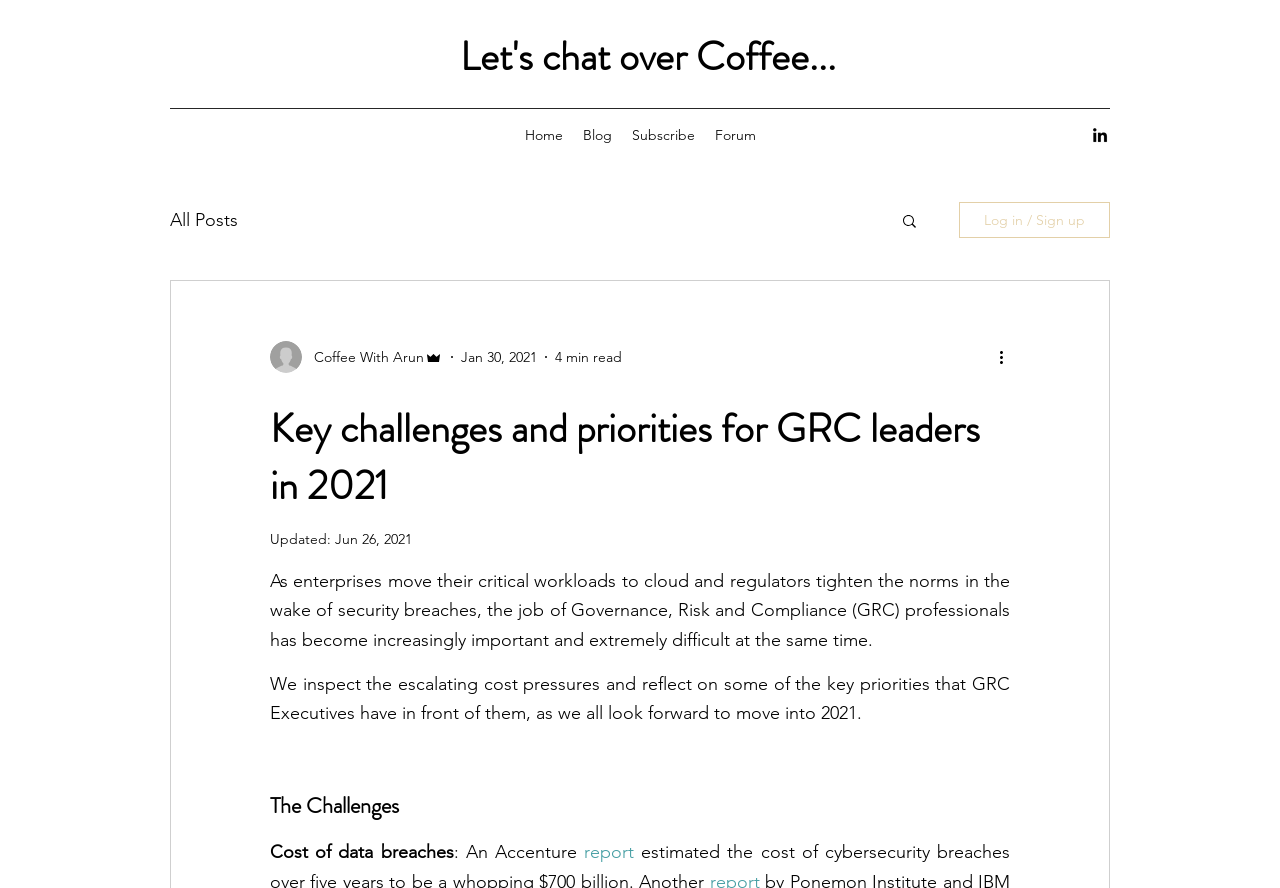Answer with a single word or phrase: 
What is the date when the blog post was updated?

Jun 26, 2021